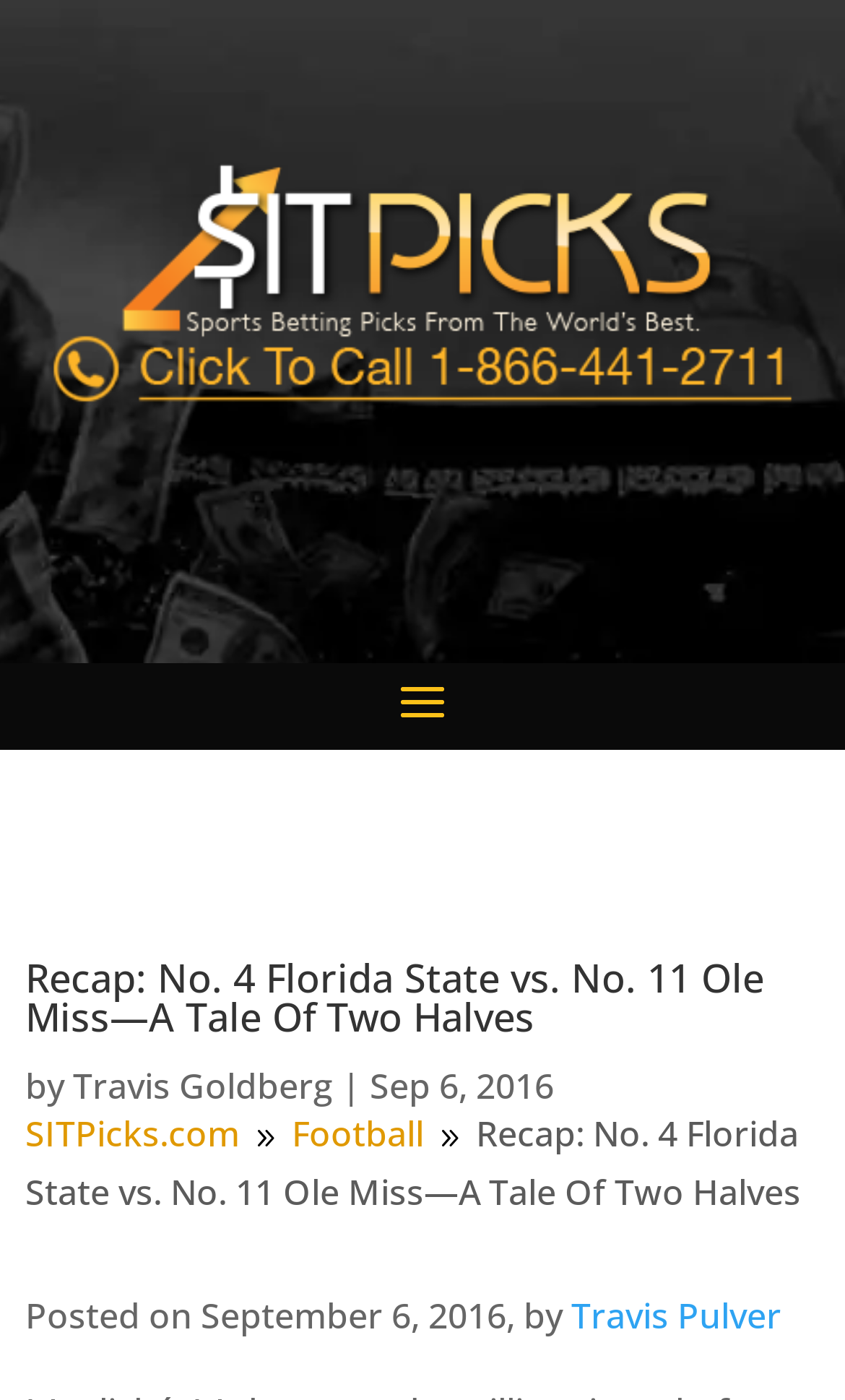Given the element description alt="Greco Publishing Logo", specify the bounding box coordinates of the corresponding UI element in the format (top-left x, top-left y, bottom-right x, bottom-right y). All values must be between 0 and 1.

None